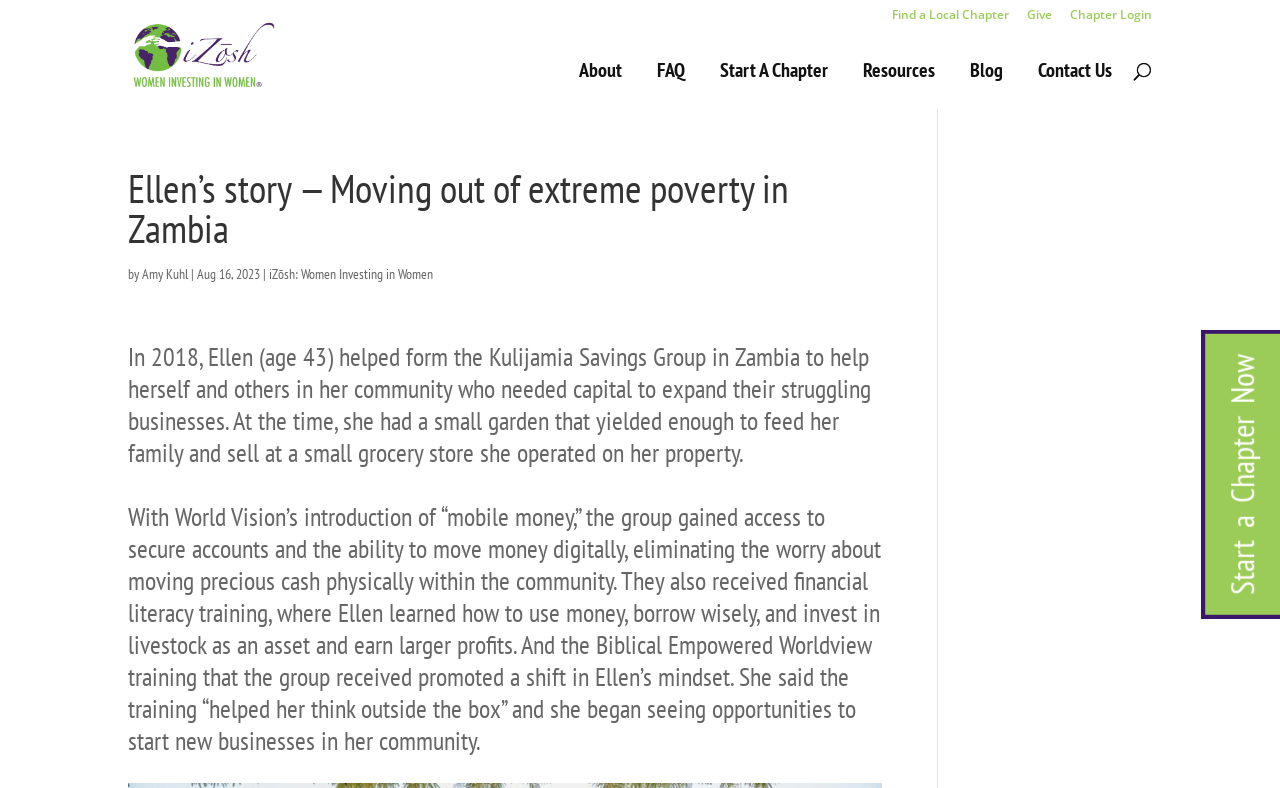Who wrote the article about Ellen's story?
Refer to the image and provide a thorough answer to the question.

The author of the article can be found below the title of the article, where it says 'by Amy Kuhl'. This indicates that Amy Kuhl is the author of the article about Ellen's story.